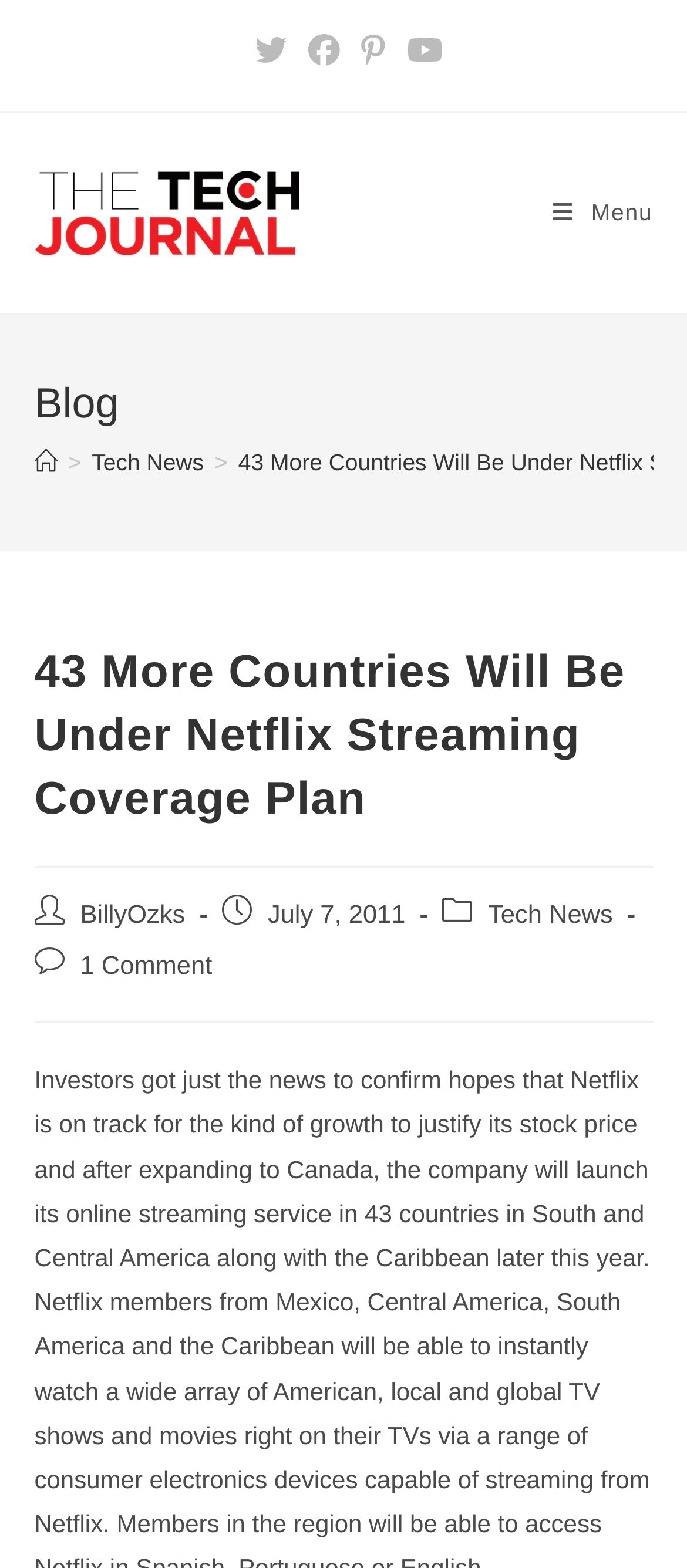Given the element description, predict the bounding box coordinates in the format (top-left x, top-left y, bottom-right x, bottom-right y). Make sure all values are between 0 and 1. Here is the element description: Contact Us

None